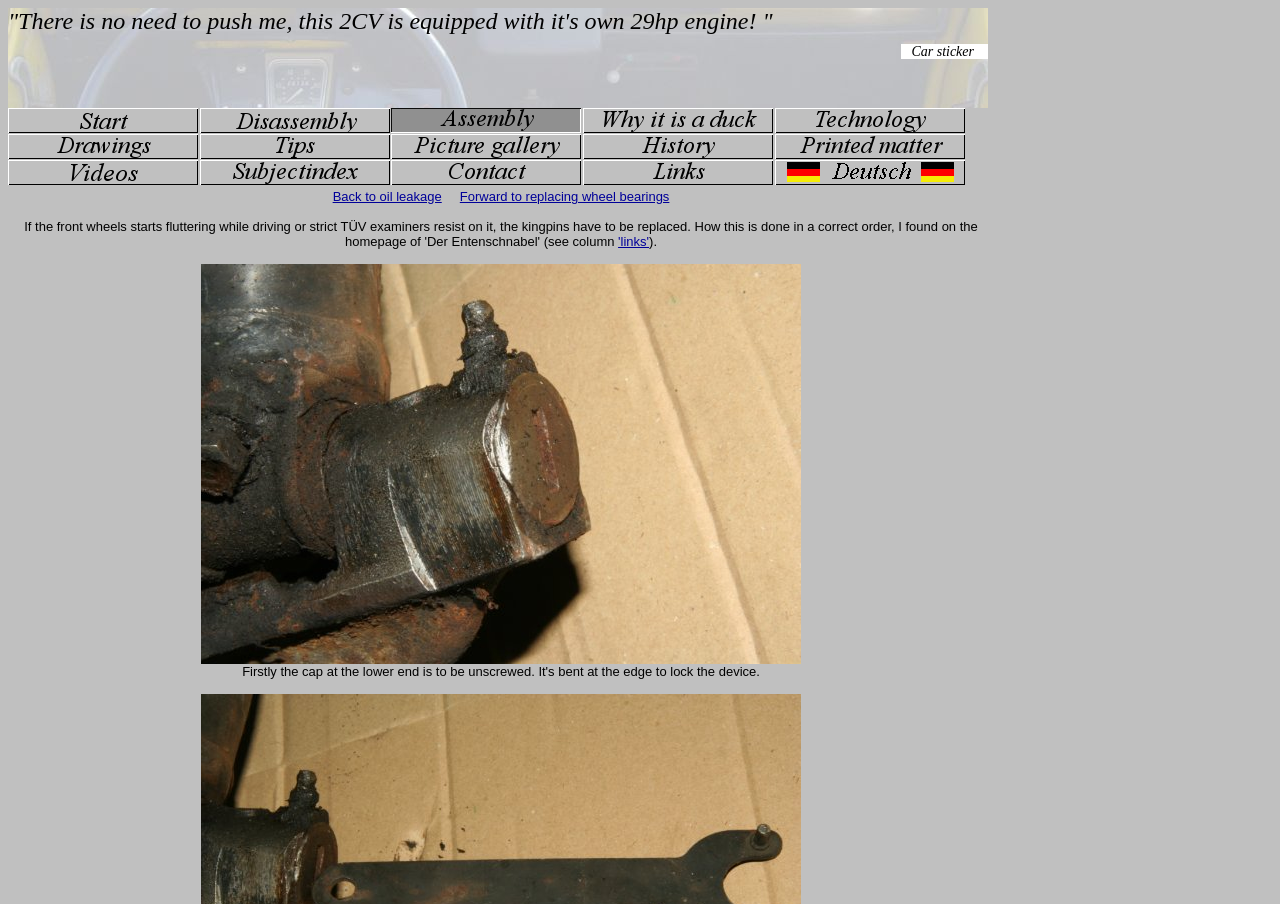What is the first link on the webpage?
Answer the question based on the image using a single word or a brief phrase.

Startseite